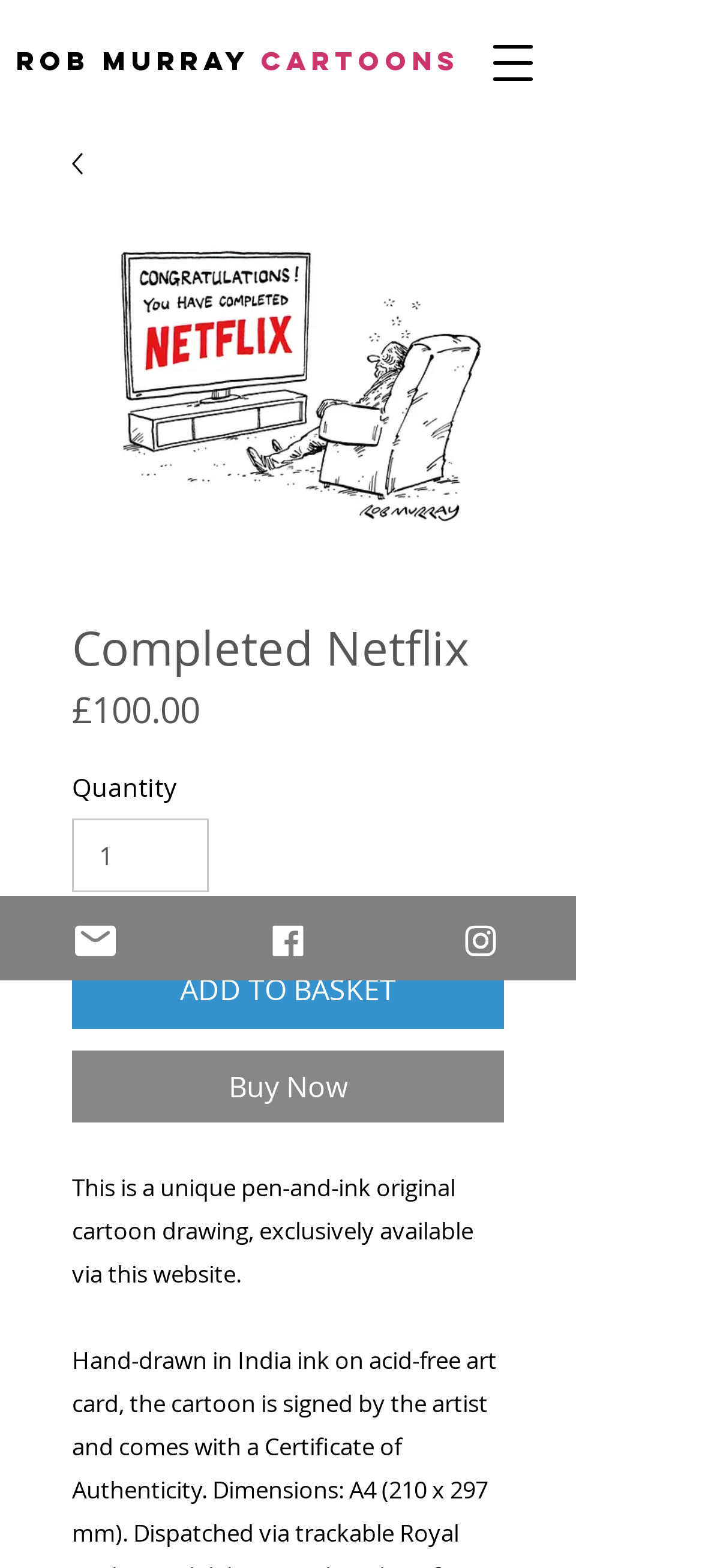Use the details in the image to answer the question thoroughly: 
What are the social media platforms linked on the webpage?

I looked at the links at the bottom of the webpage and found that they are links to Email, Facebook, and Instagram.